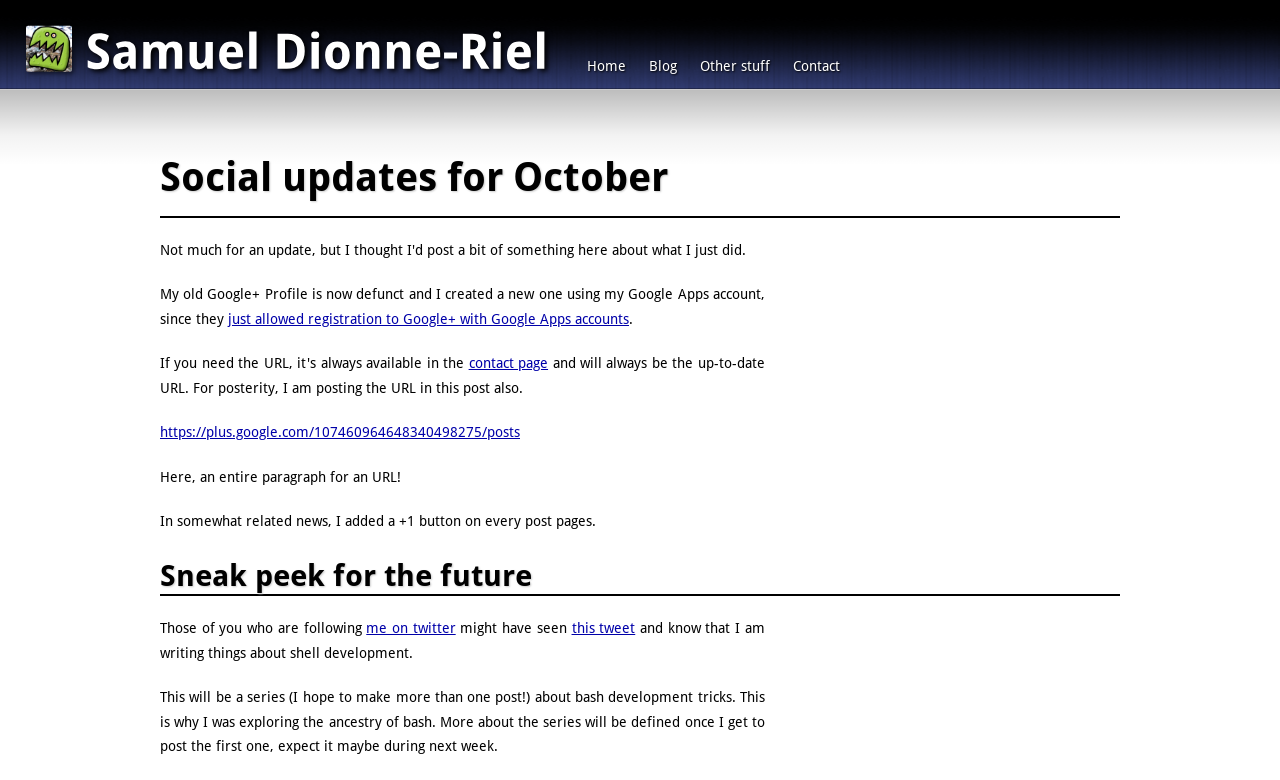Where can the author be contacted?
Please answer the question as detailed as possible based on the image.

The text mentions 'and will always be the up-to-date URL. For posterity, I am posting the URL in this post also.' followed by a link to the contact page, indicating that the author can be contacted through this page.